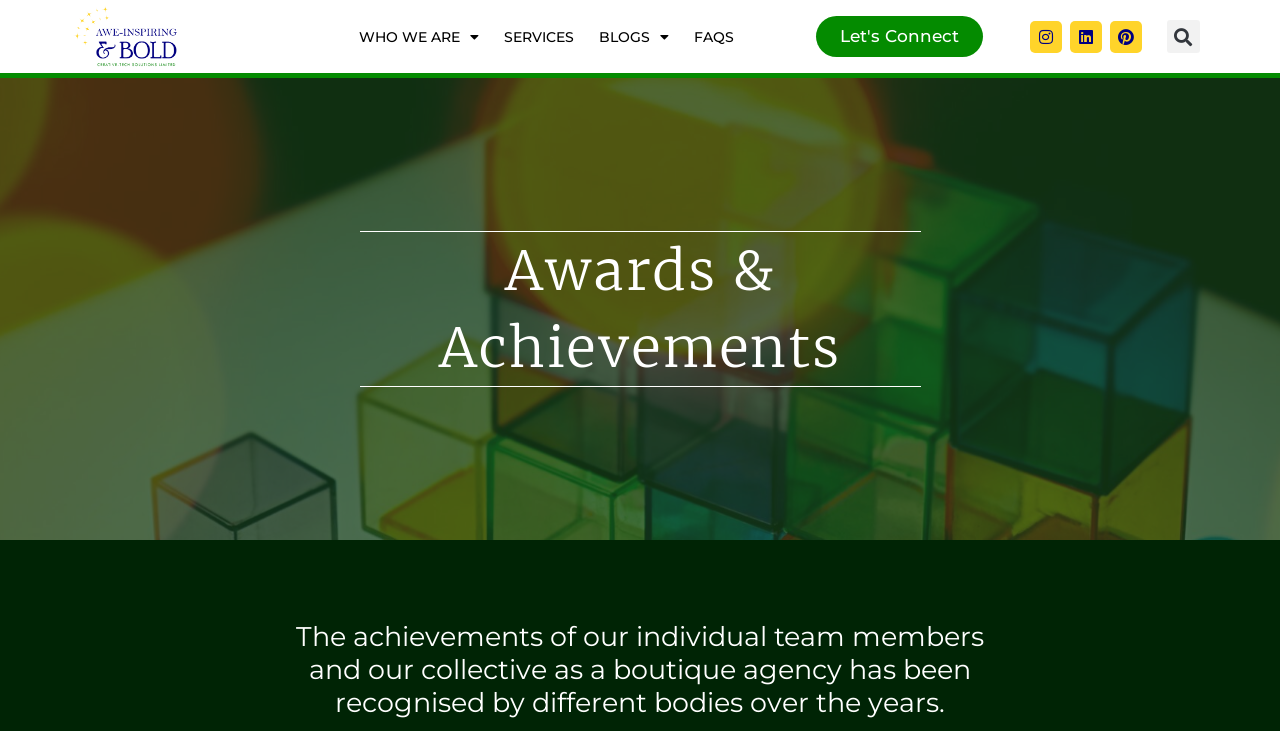Find the bounding box coordinates for the element that must be clicked to complete the instruction: "View BLOGS". The coordinates should be four float numbers between 0 and 1, indicated as [left, top, right, bottom].

[0.464, 0.028, 0.527, 0.072]